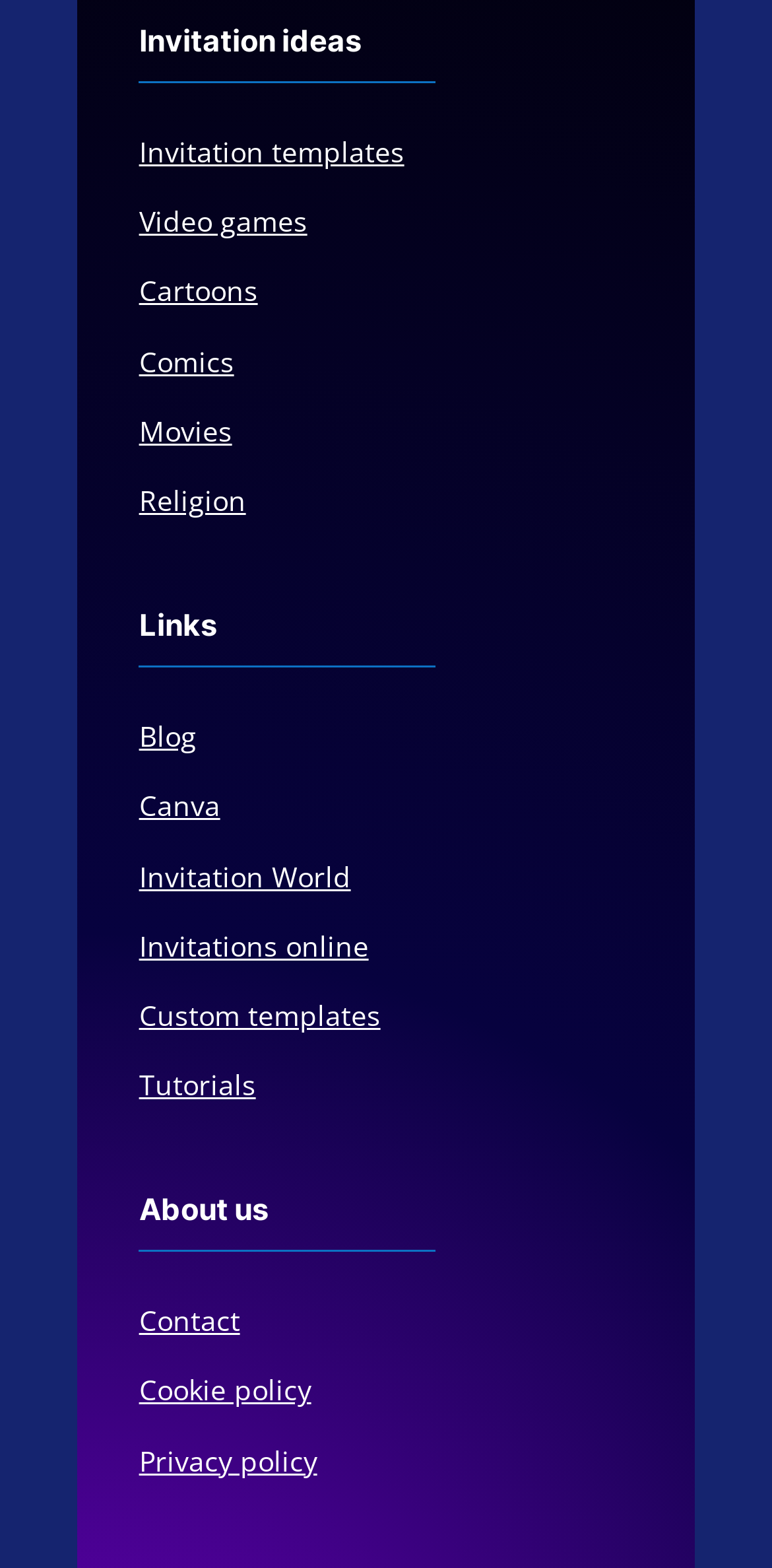Using the webpage screenshot, locate the HTML element that fits the following description and provide its bounding box: "Tutorials".

[0.18, 0.68, 0.331, 0.704]